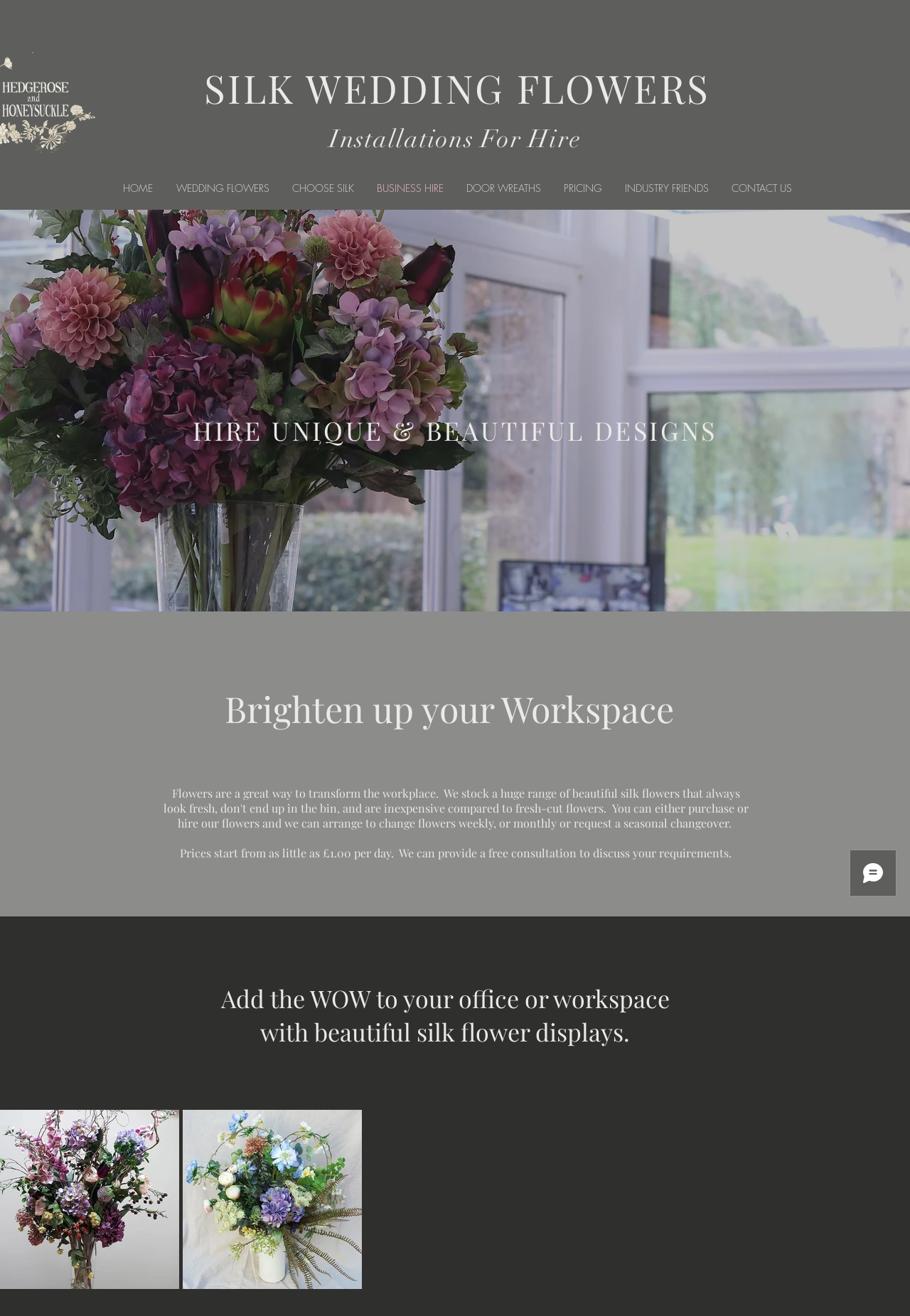Please determine the bounding box coordinates of the element to click on in order to accomplish the following task: "Click on the left button". Ensure the coordinates are four float numbers ranging from 0 to 1, i.e., [left, top, right, bottom].

[0.0, 0.843, 0.197, 0.979]